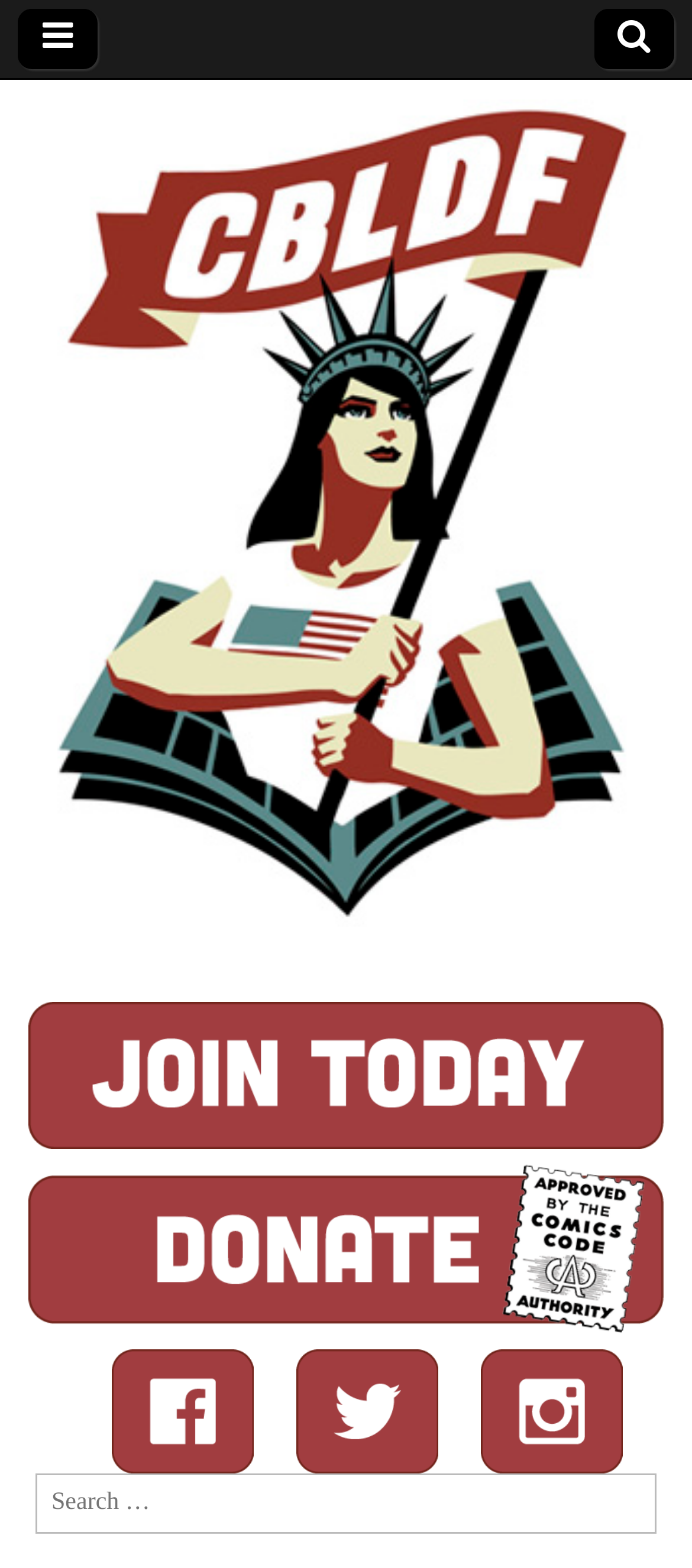Please provide a brief answer to the following inquiry using a single word or phrase:
Is the website related to comics?

Yes